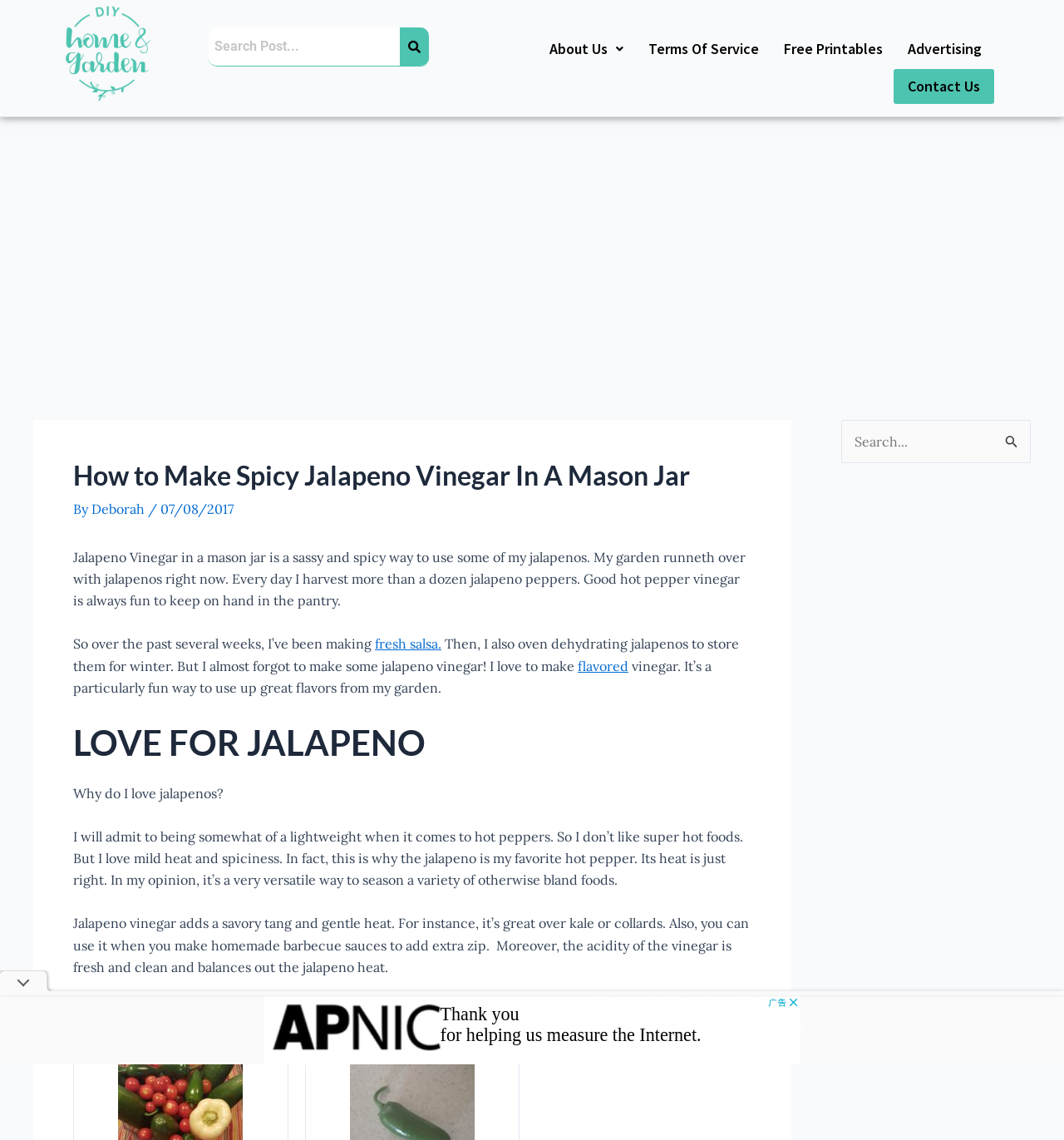Can you determine the main header of this webpage?

How to Make Spicy Jalapeno Vinegar In A Mason Jar